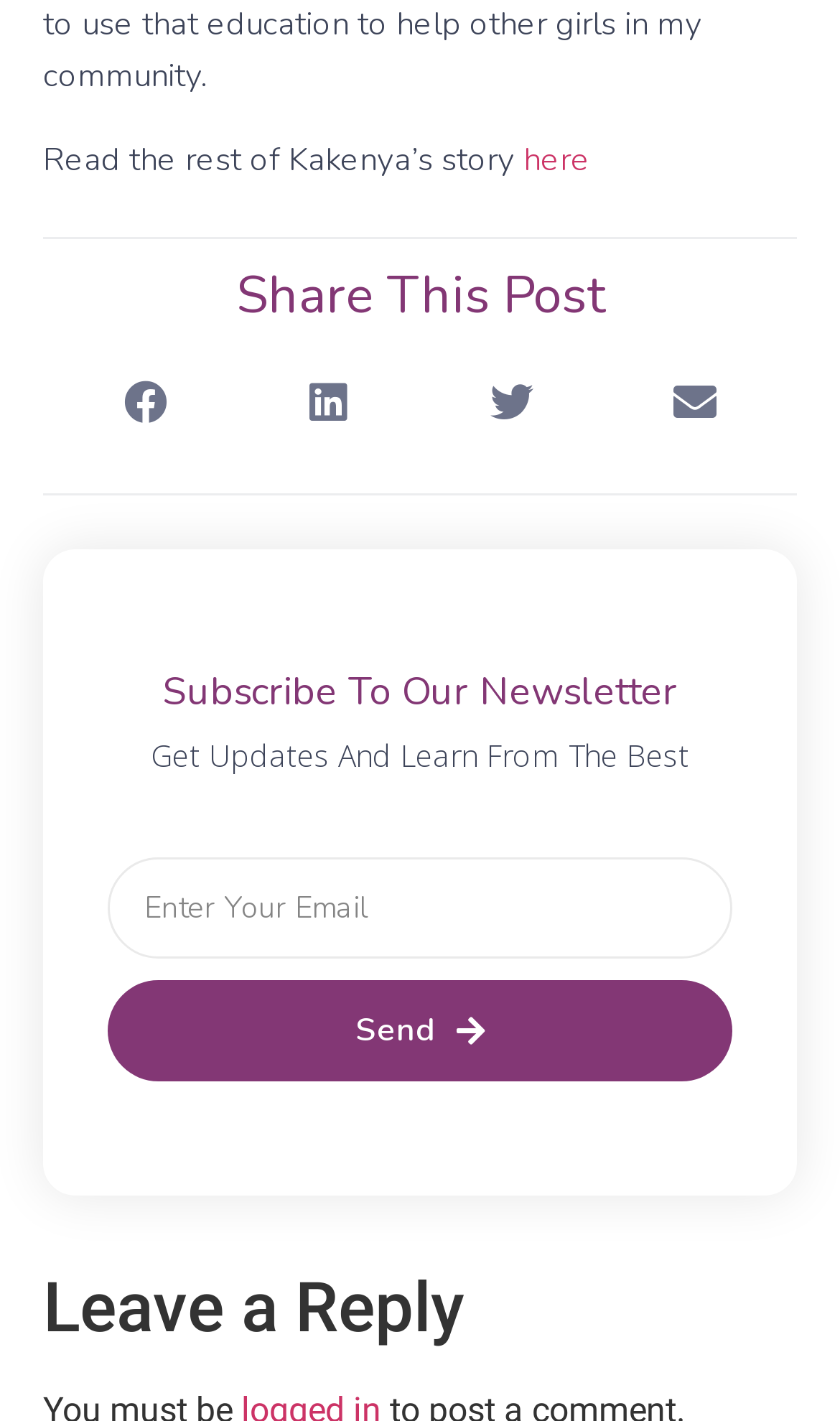What can be done at the bottom of the page?
Look at the image and answer with only one word or phrase.

Leave a reply